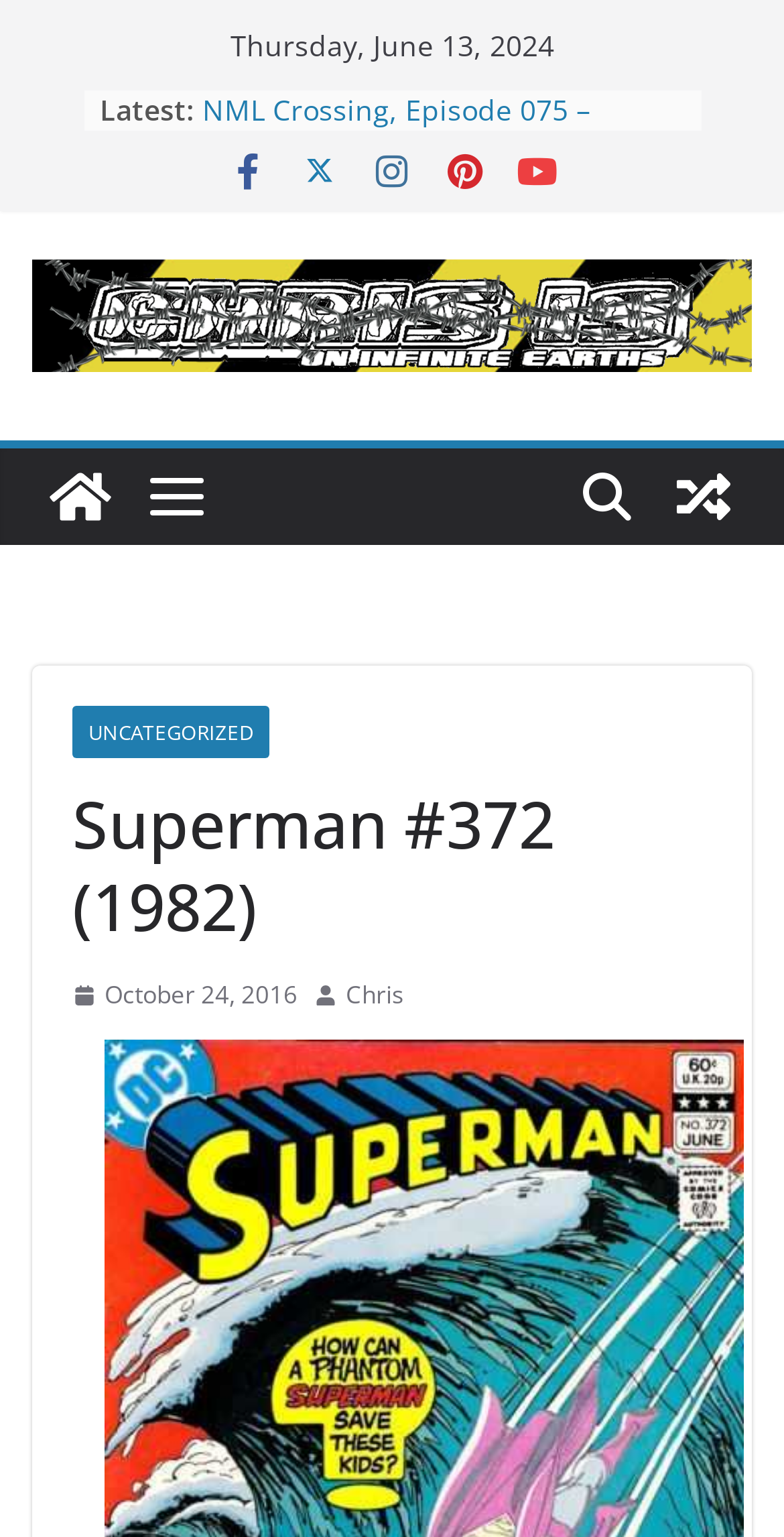Find the bounding box coordinates corresponding to the UI element with the description: "Uncategorized". The coordinates should be formatted as [left, top, right, bottom], with values as floats between 0 and 1.

[0.092, 0.459, 0.344, 0.493]